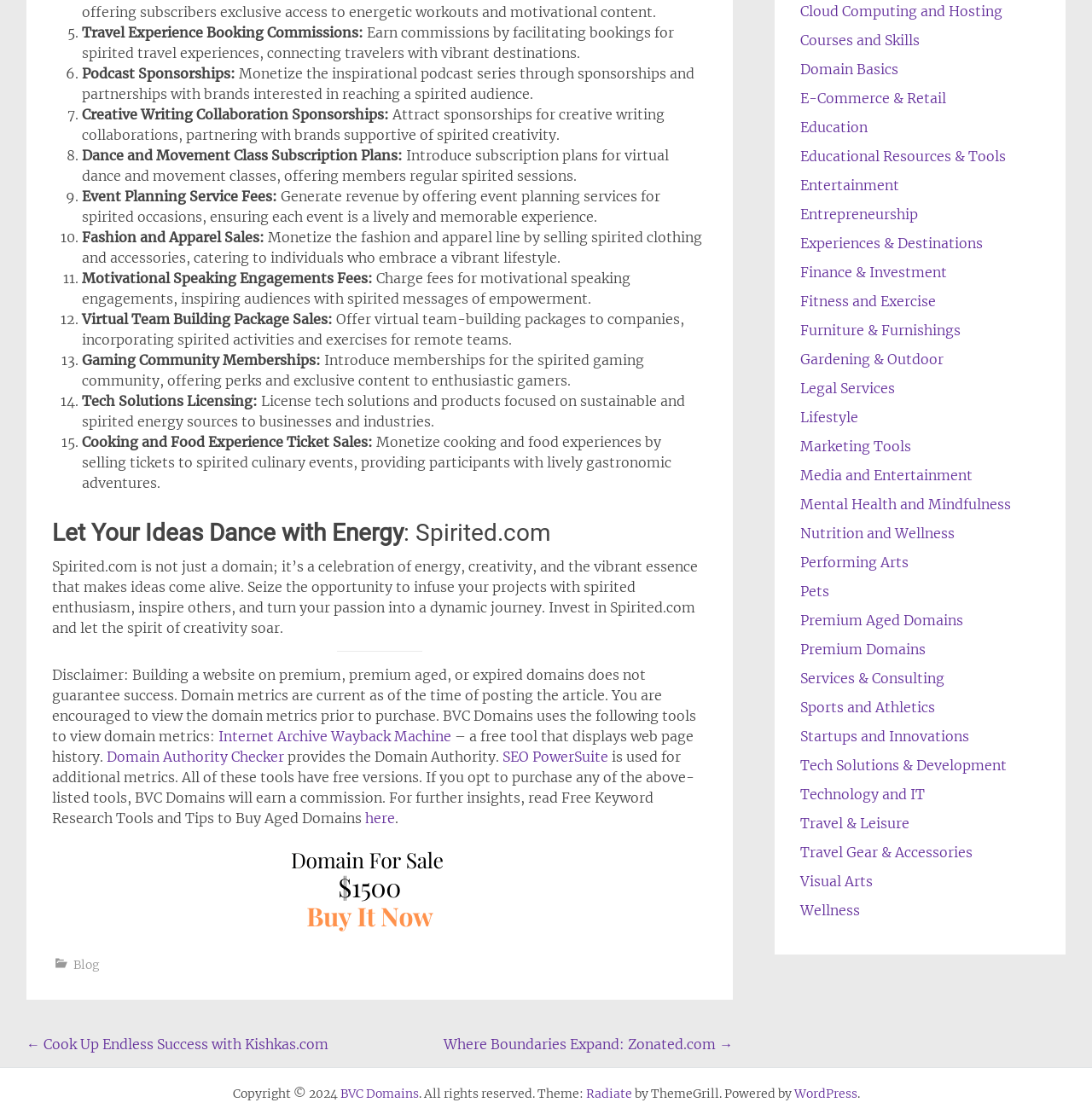What is the disclaimer about?
Give a detailed explanation using the information visible in the image.

The disclaimer is about the uncertainty of success when building a website on premium, premium aged, or expired domains, and it encourages users to view domain metrics prior to purchase, using tools such as Internet Archive Wayback Machine, Domain Authority Checker, and SEO PowerSuite.